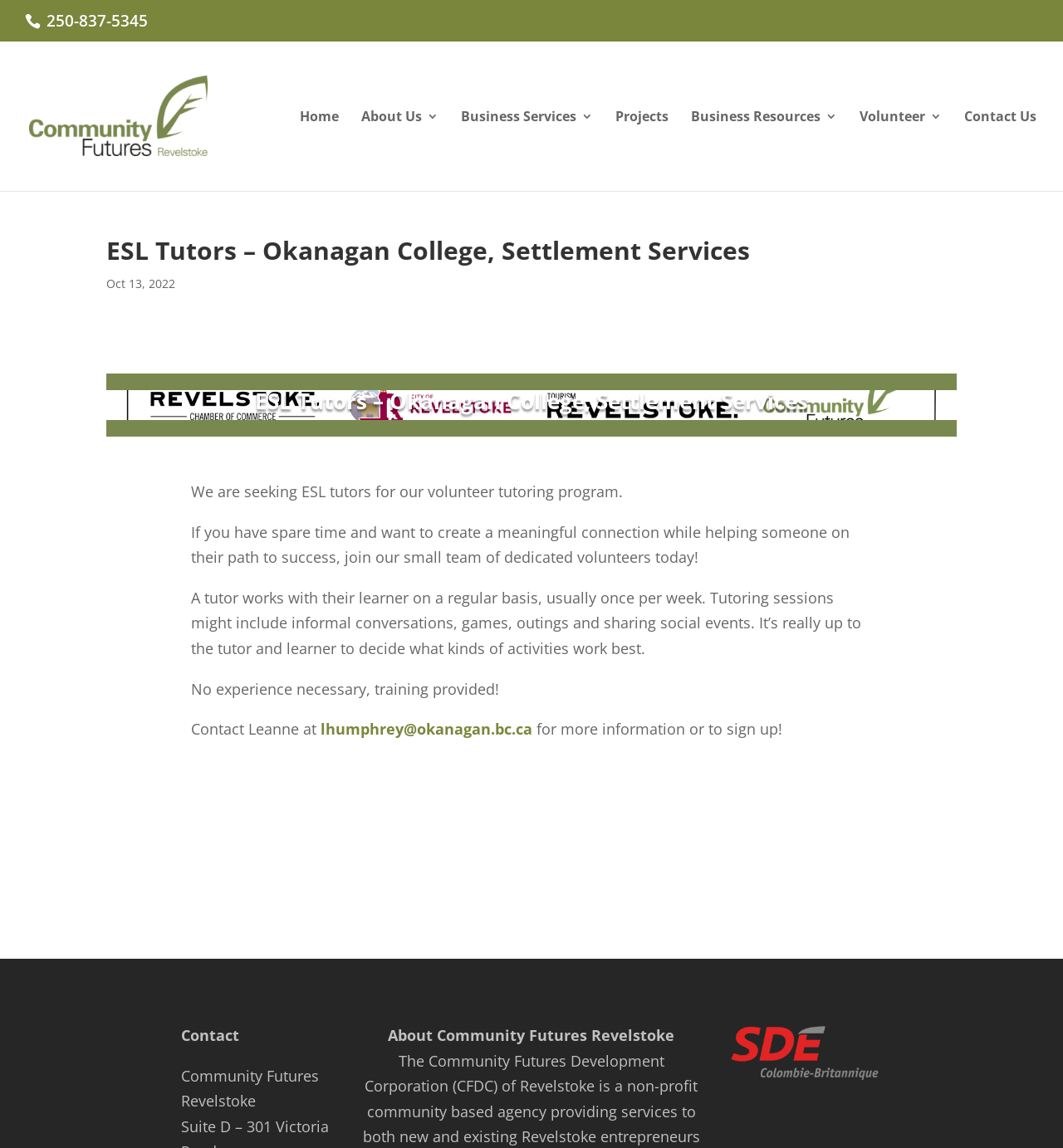Determine the webpage's heading and output its text content.

ESL Tutors – Okanagan College, Settlement Services